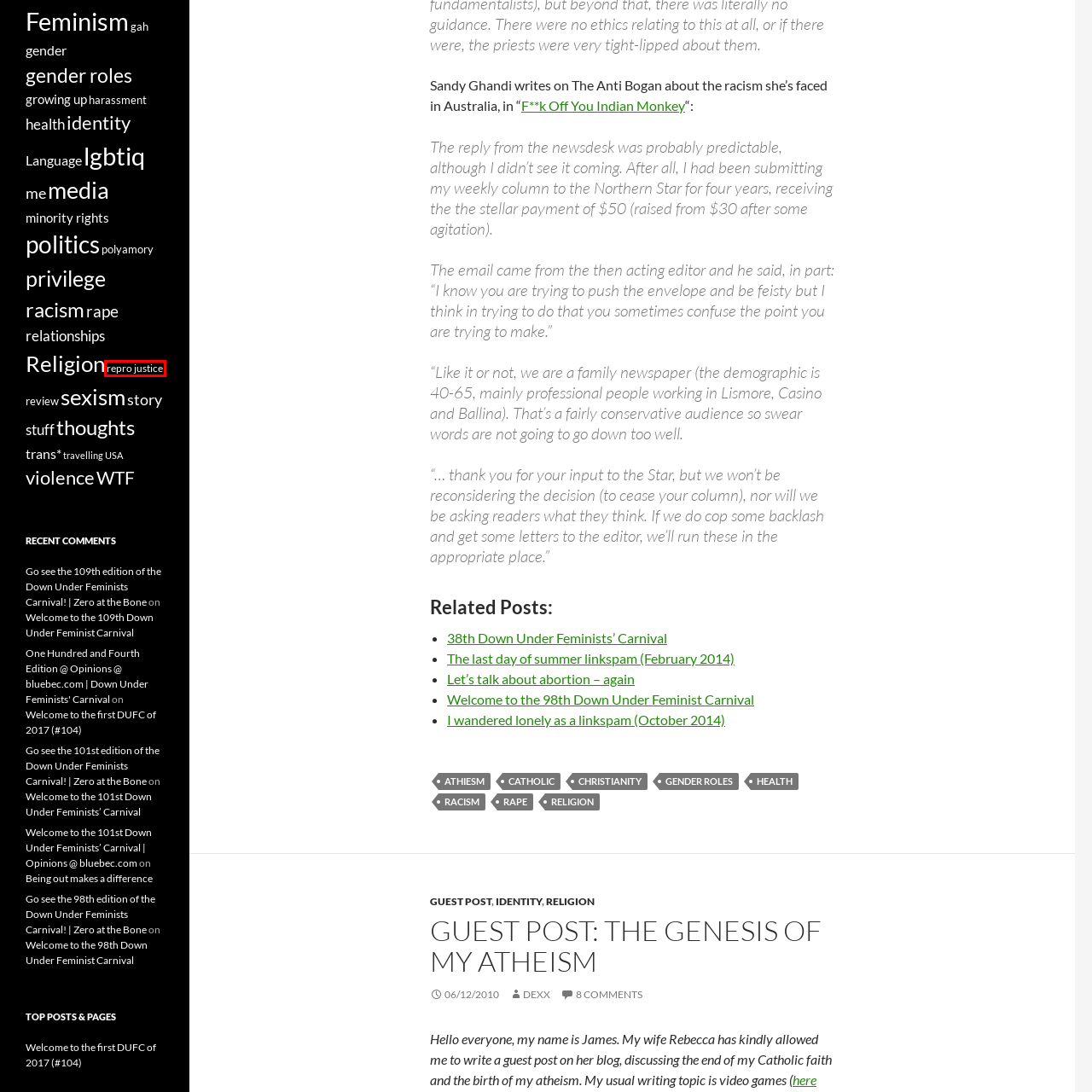You have a screenshot of a webpage with a red rectangle bounding box. Identify the best webpage description that corresponds to the new webpage after clicking the element within the red bounding box. Here are the candidates:
A. Religion | Opinions @ bluebec.com
B. sexism | Opinions @ bluebec.com
C. Welcome to the 109th Down Under Feminist Carnival | Opinions @ bluebec.com
D. health | Opinions @ bluebec.com
E. Guest Post | Opinions @ bluebec.com
F. repro justice | Opinions @ bluebec.com
G. I wandered lonely as a linkspam (October 2014) | Opinions @ bluebec.com
H. violence | Opinions @ bluebec.com

F